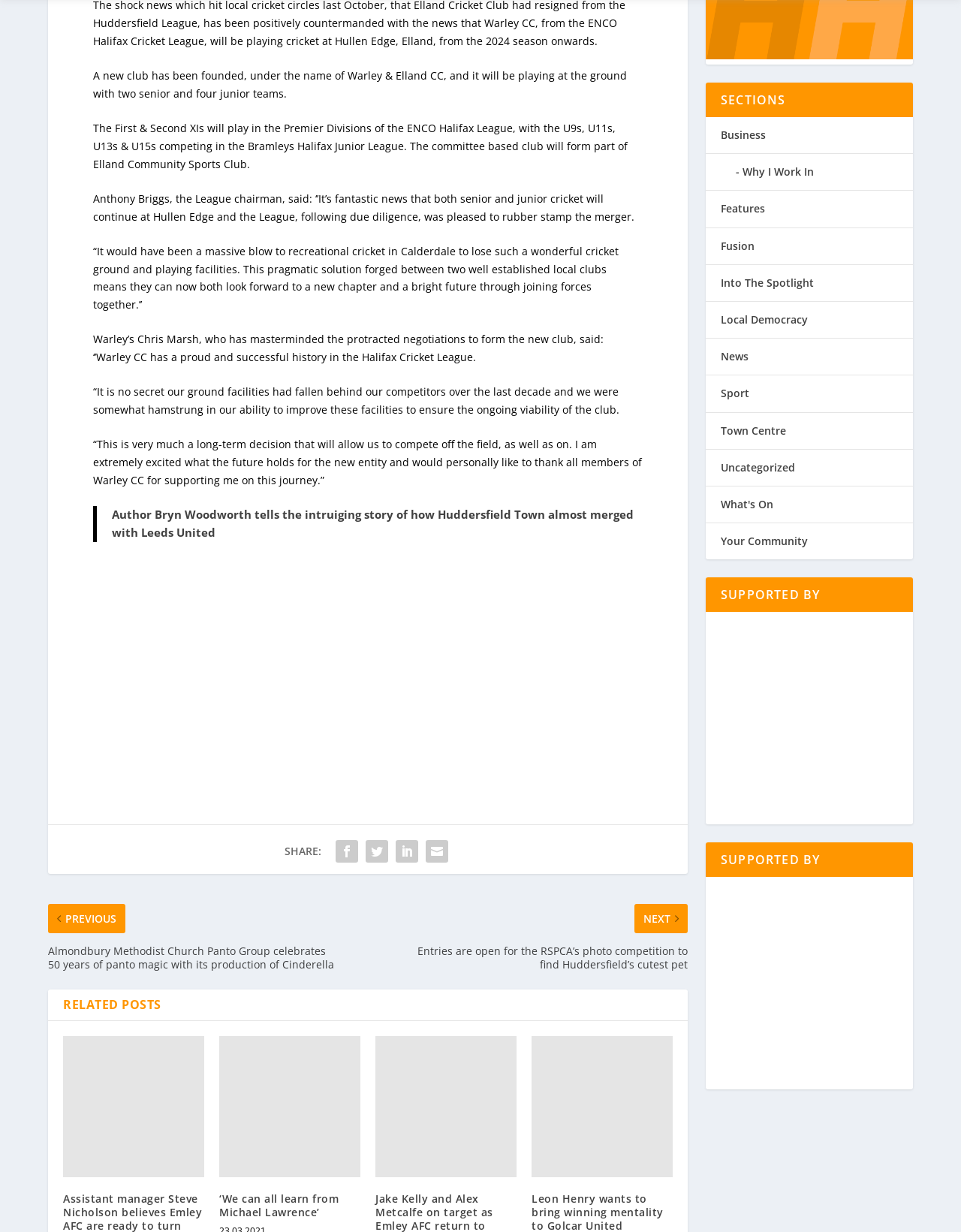Identify the bounding box coordinates for the element you need to click to achieve the following task: "Check the supported by section". The coordinates must be four float values ranging from 0 to 1, formatted as [left, top, right, bottom].

[0.734, 0.486, 0.95, 0.514]